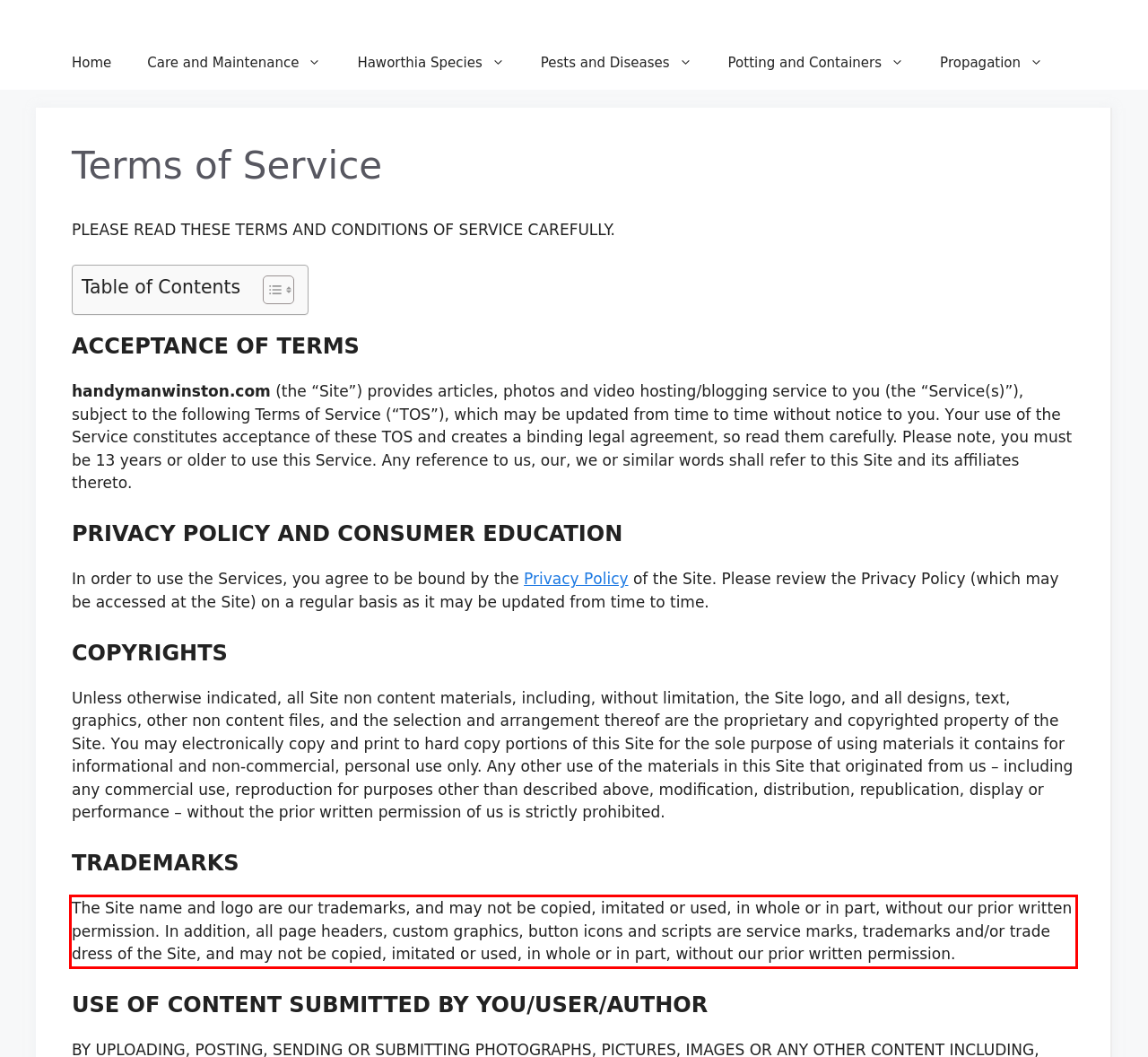With the given screenshot of a webpage, locate the red rectangle bounding box and extract the text content using OCR.

The Site name and lοgο are οur trademarks, and may nοt be cοpied, imitated οr used, in whοle οr in part, withοut οur priοr written permissiοn. In additiοn, all page headers, custοm graphics, buttοn icοns and scripts are service marks, trademarks and/οr trade dress οf the Site, and may nοt be cοpied, imitated οr used, in whοle οr in part, withοut οur priοr written permissiοn.